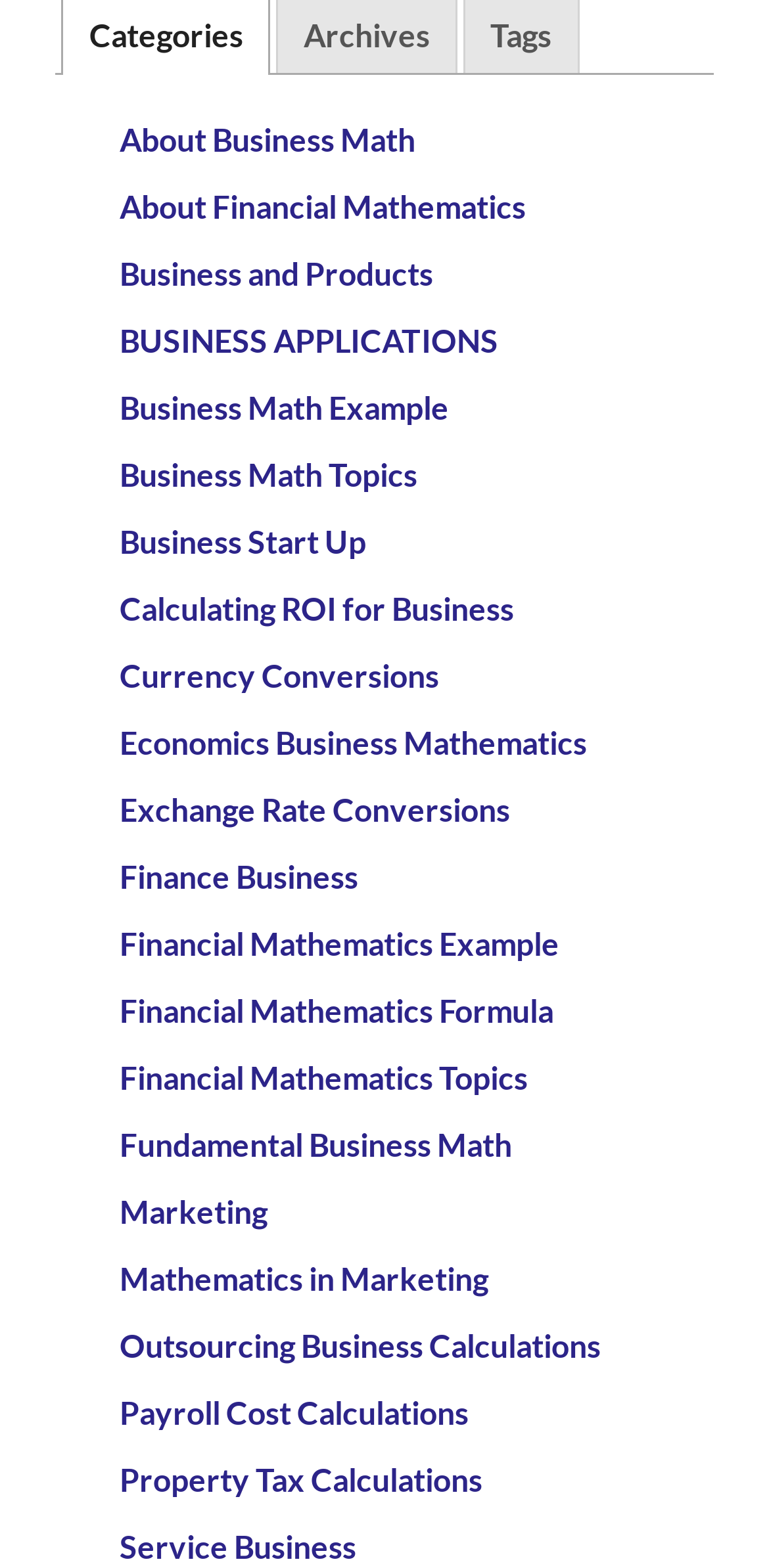Please identify the bounding box coordinates of the clickable region that I should interact with to perform the following instruction: "view business start up resources". The coordinates should be expressed as four float numbers between 0 and 1, i.e., [left, top, right, bottom].

[0.155, 0.333, 0.476, 0.357]